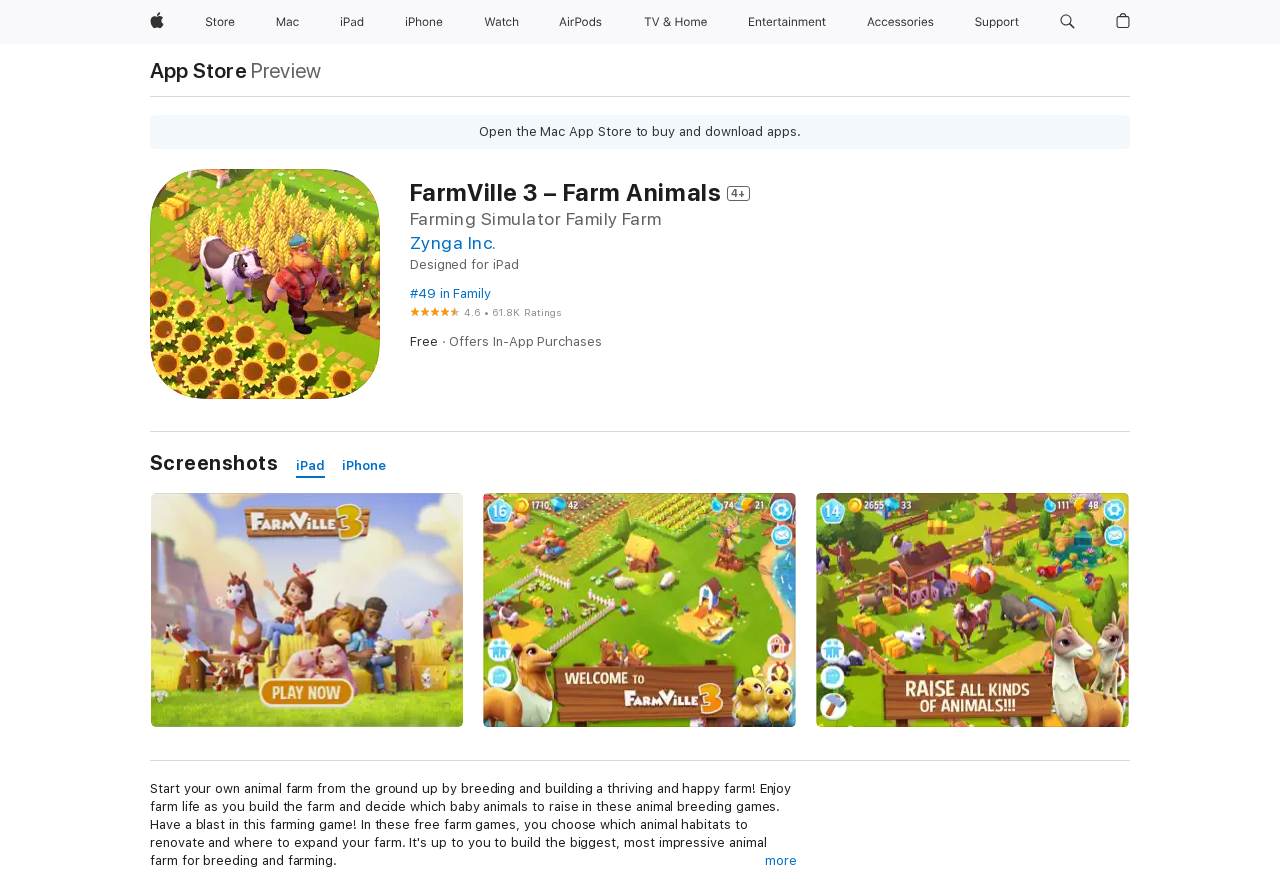Create a detailed narrative of the webpage’s visual and textual elements.

The webpage is about the FarmVille 3 – Farm Animals app on the App Store. At the top, there is a navigation menu with several links, including Apple, Store, Mac, iPad, iPhone, Watch, AirPods, TV and Home, Entertainment, Accessories, and Support. Each link has a corresponding image and a button to expand the menu.

Below the navigation menu, there is a prominent link to the App Store, followed by a static text "Preview" and an alert message that says "Open the Mac App Store to buy and download apps."

The main content of the page is divided into sections. The first section has a header with the app's name, FarmVille 3 – Farm Animals, and its rating, 4+. Below the header, there are several headings, including the developer's name, Zynga Inc., and a link to the developer's page. The app is described as "Designed for iPad" and has a rating of 4.6 out of 5, with 61.8K ratings. The app is free to download, but offers in-app purchases.

The next section is labeled "Screenshots" and has links to view screenshots of the app on iPad and iPhone. Finally, there is a section labeled "Description", but its content is not provided.